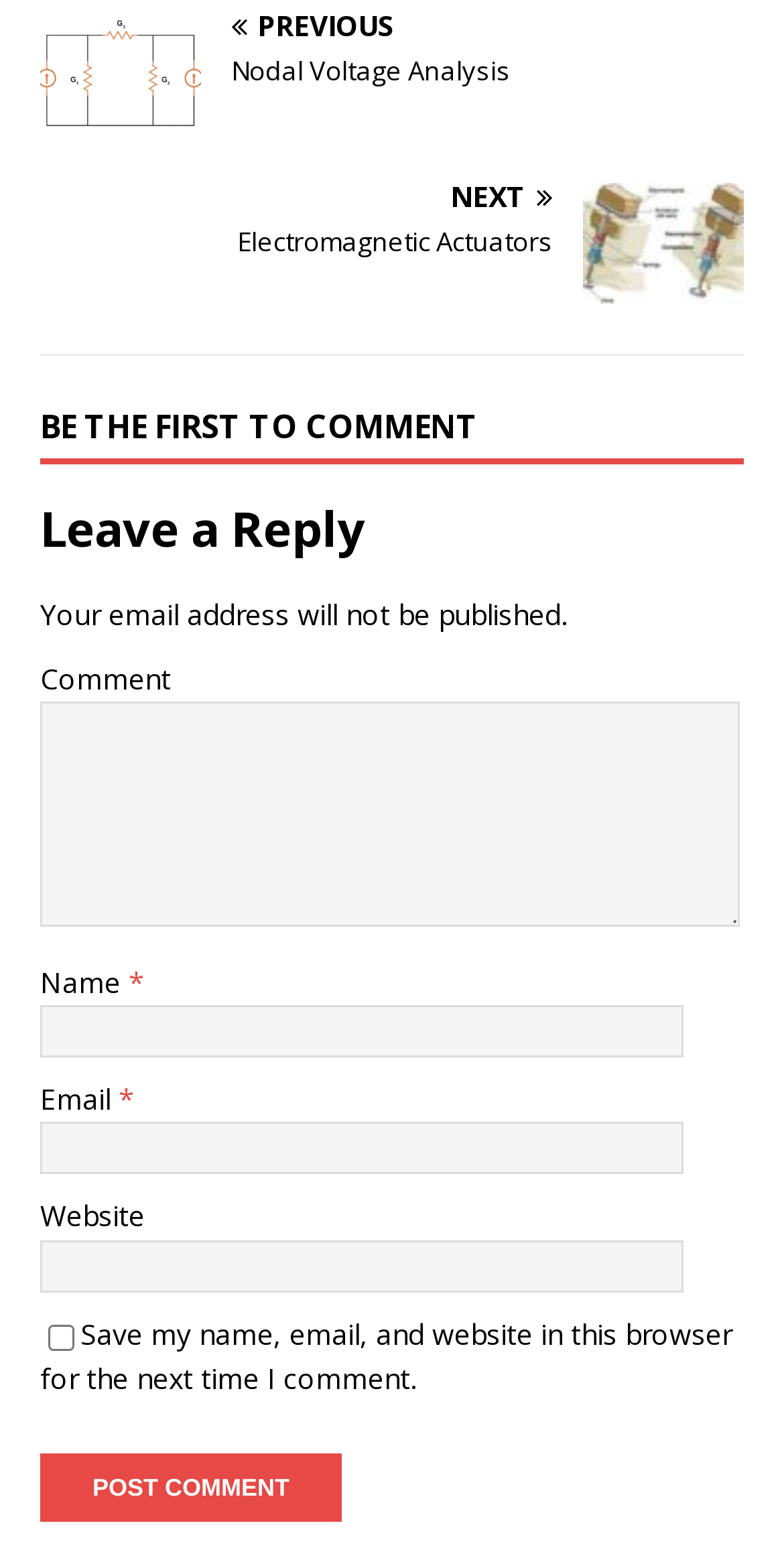Predict the bounding box for the UI component with the following description: "No War! Stay With Ukraine".

None